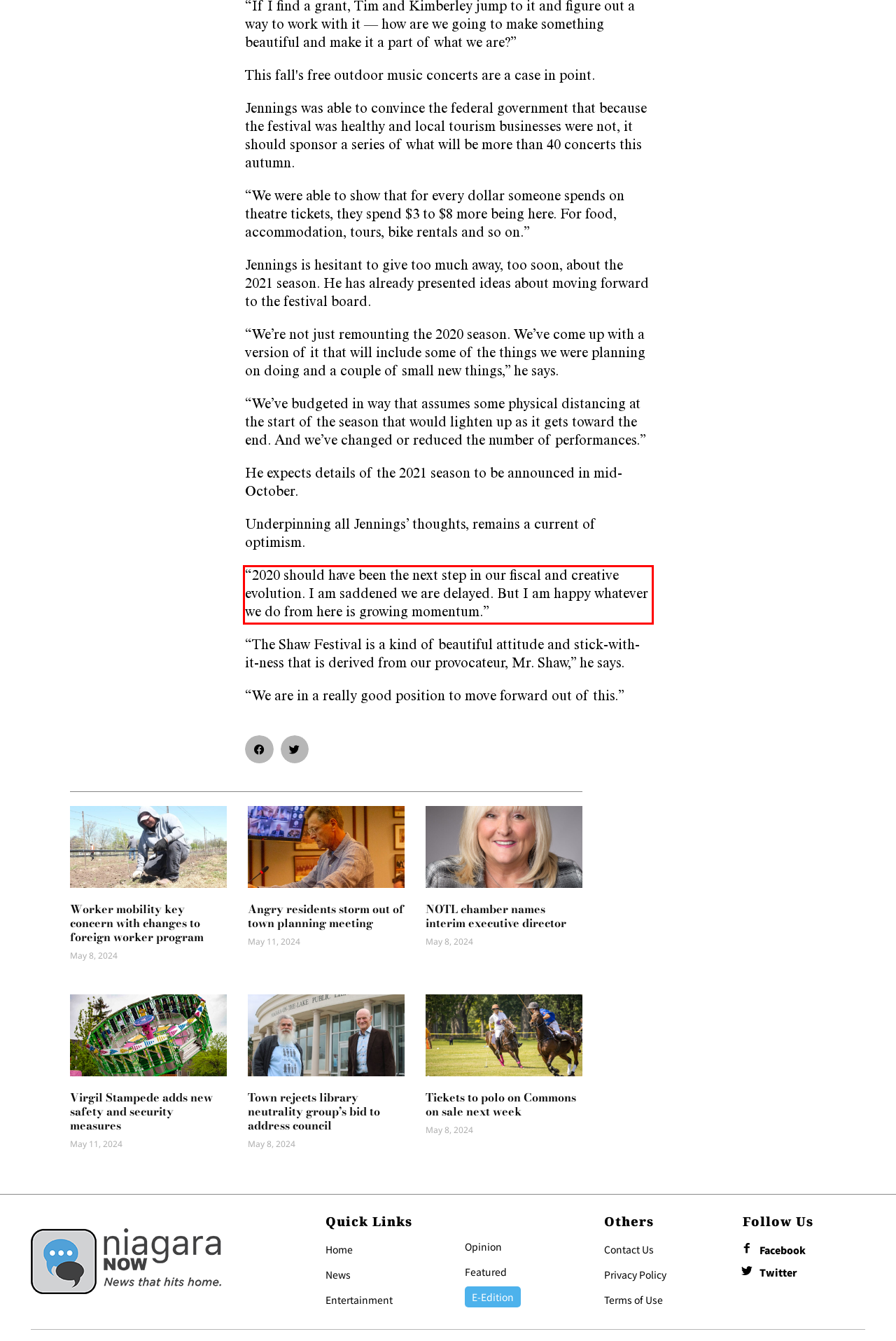Review the webpage screenshot provided, and perform OCR to extract the text from the red bounding box.

“2020 should have been the next step in our fiscal and creative evolution. I am saddened we are delayed. But I am happy whatever we do from here is growing momentum.”